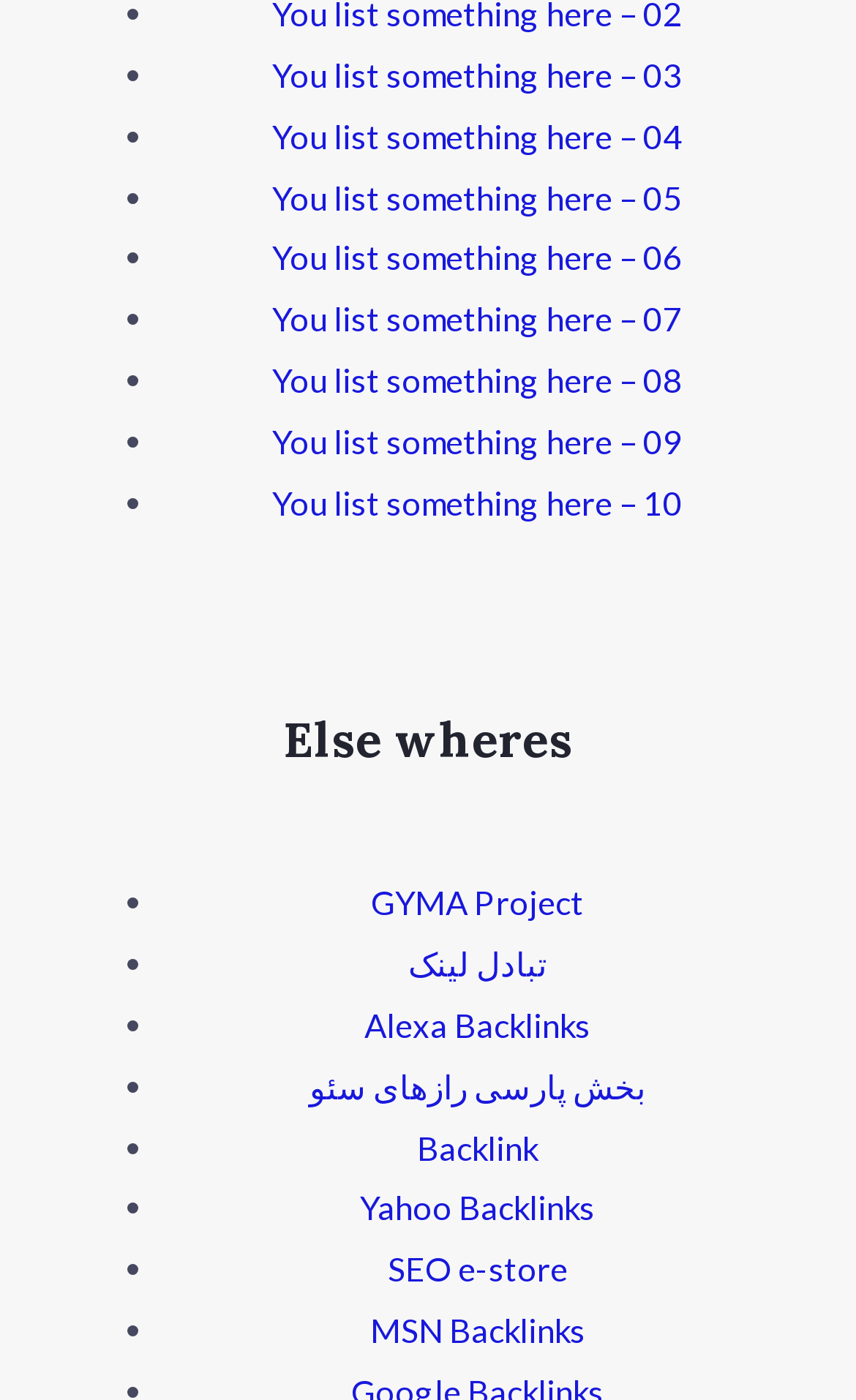How many links are there under 'Else wheres'?
Please provide a detailed answer to the question.

I counted the number of links under the section 'Else wheres' and found 9 links, each with a list marker.